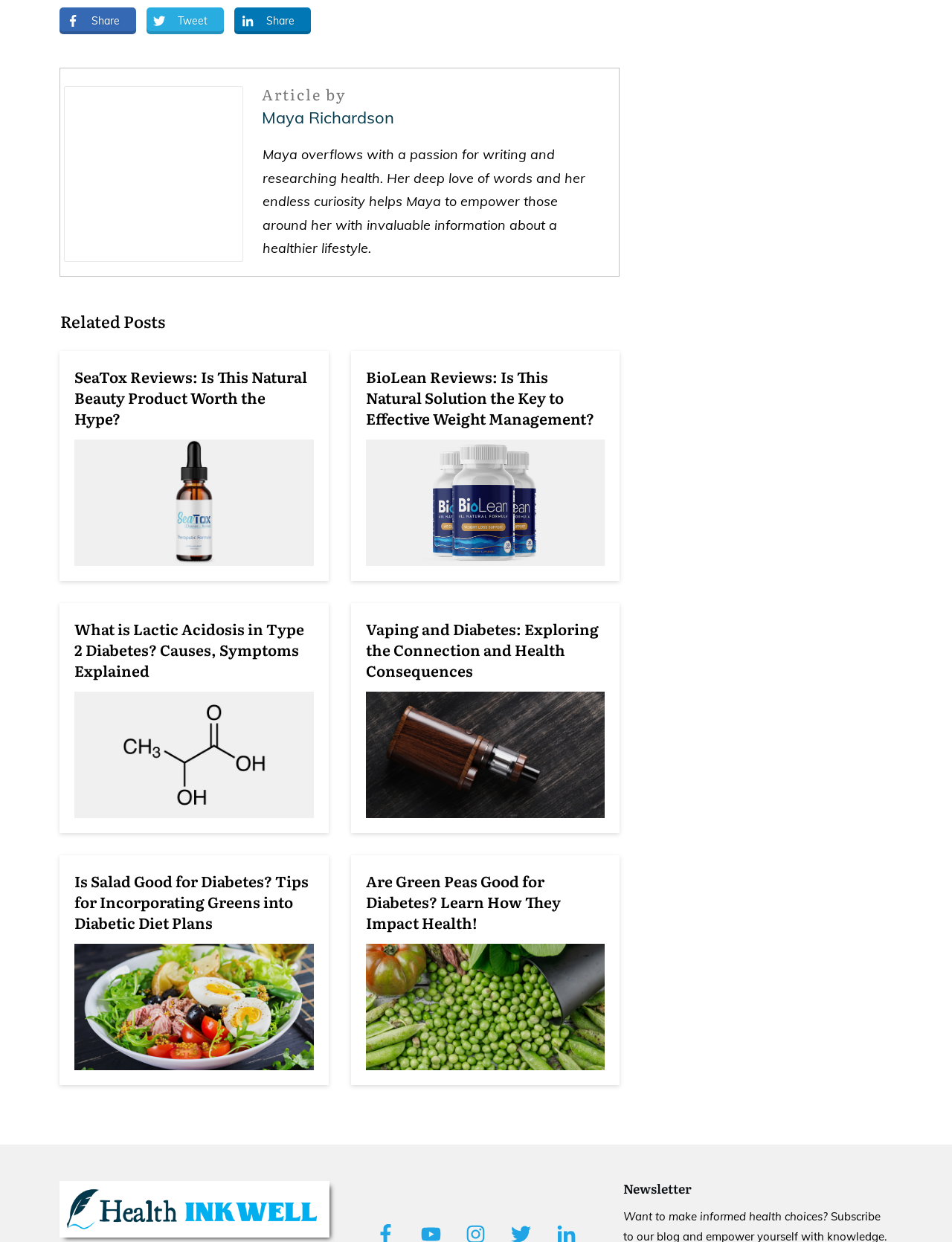Please specify the bounding box coordinates of the element that should be clicked to execute the given instruction: 'Read the article 'What is Lactic Acidosis in Type 2 Diabetes? Causes, Symptoms Explained''. Ensure the coordinates are four float numbers between 0 and 1, expressed as [left, top, right, bottom].

[0.078, 0.497, 0.32, 0.549]